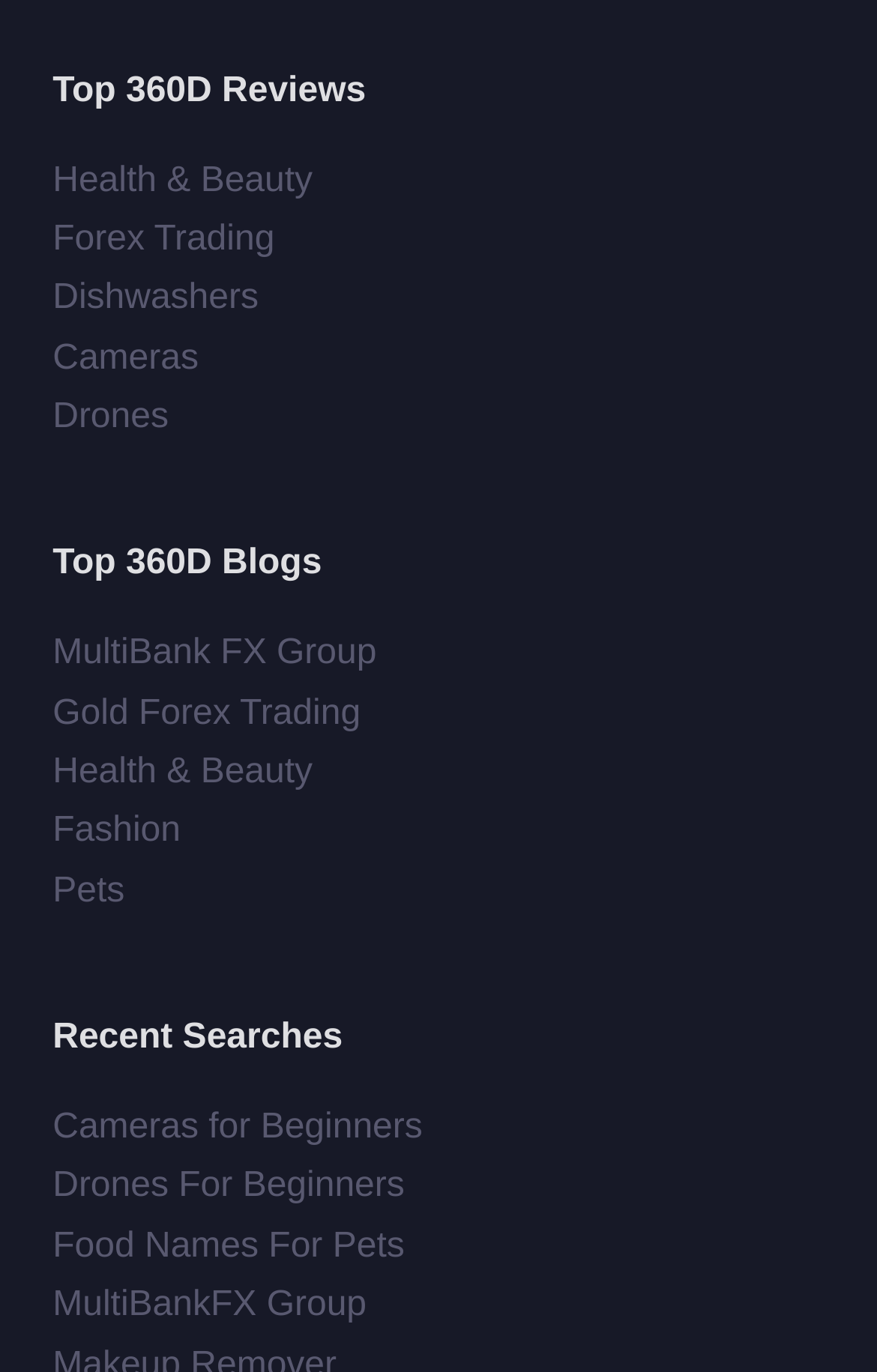Please identify the bounding box coordinates for the region that you need to click to follow this instruction: "read stories from conclave".

None